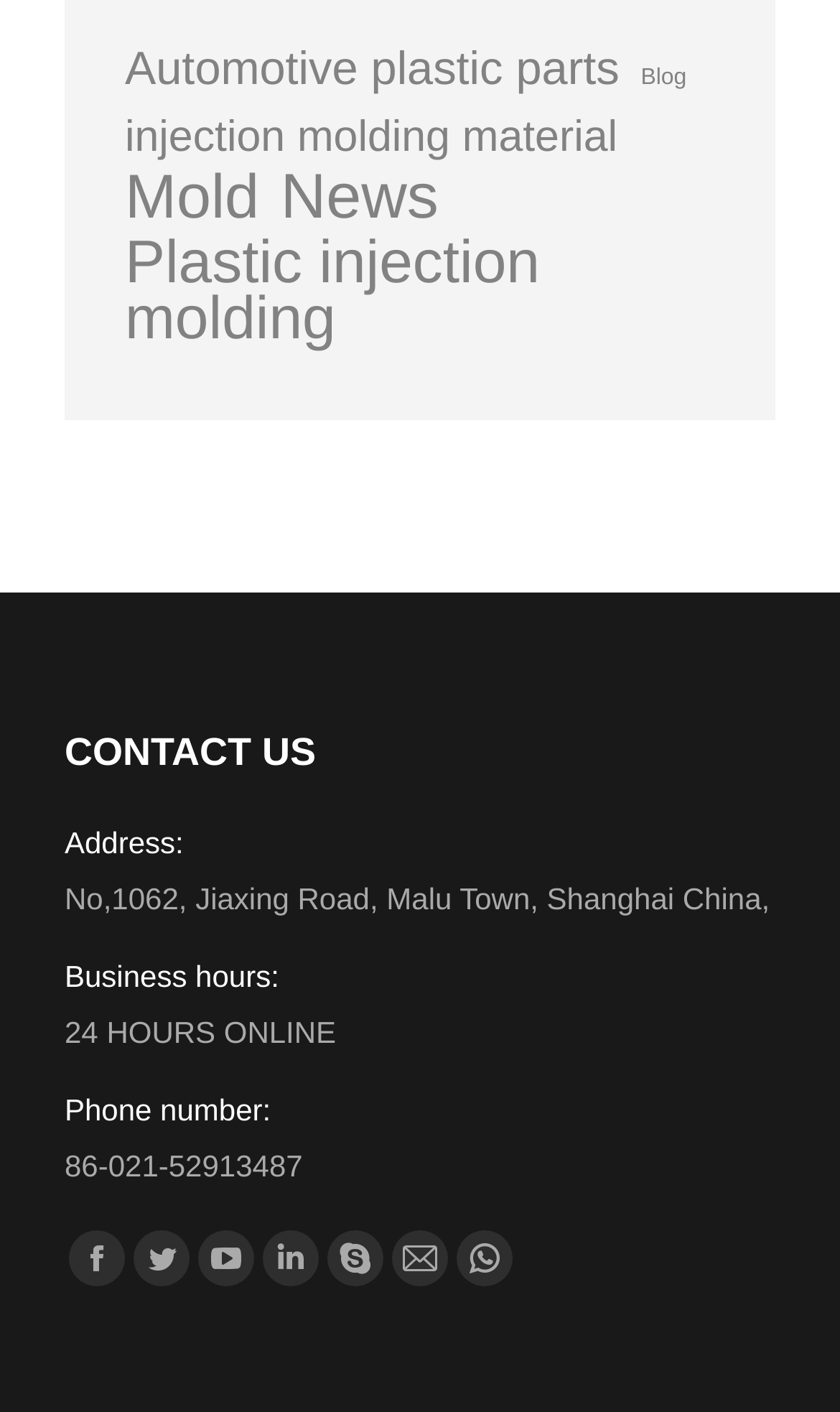Identify the bounding box coordinates of the area that should be clicked in order to complete the given instruction: "View automotive plastic parts". The bounding box coordinates should be four float numbers between 0 and 1, i.e., [left, top, right, bottom].

[0.141, 0.029, 0.745, 0.069]